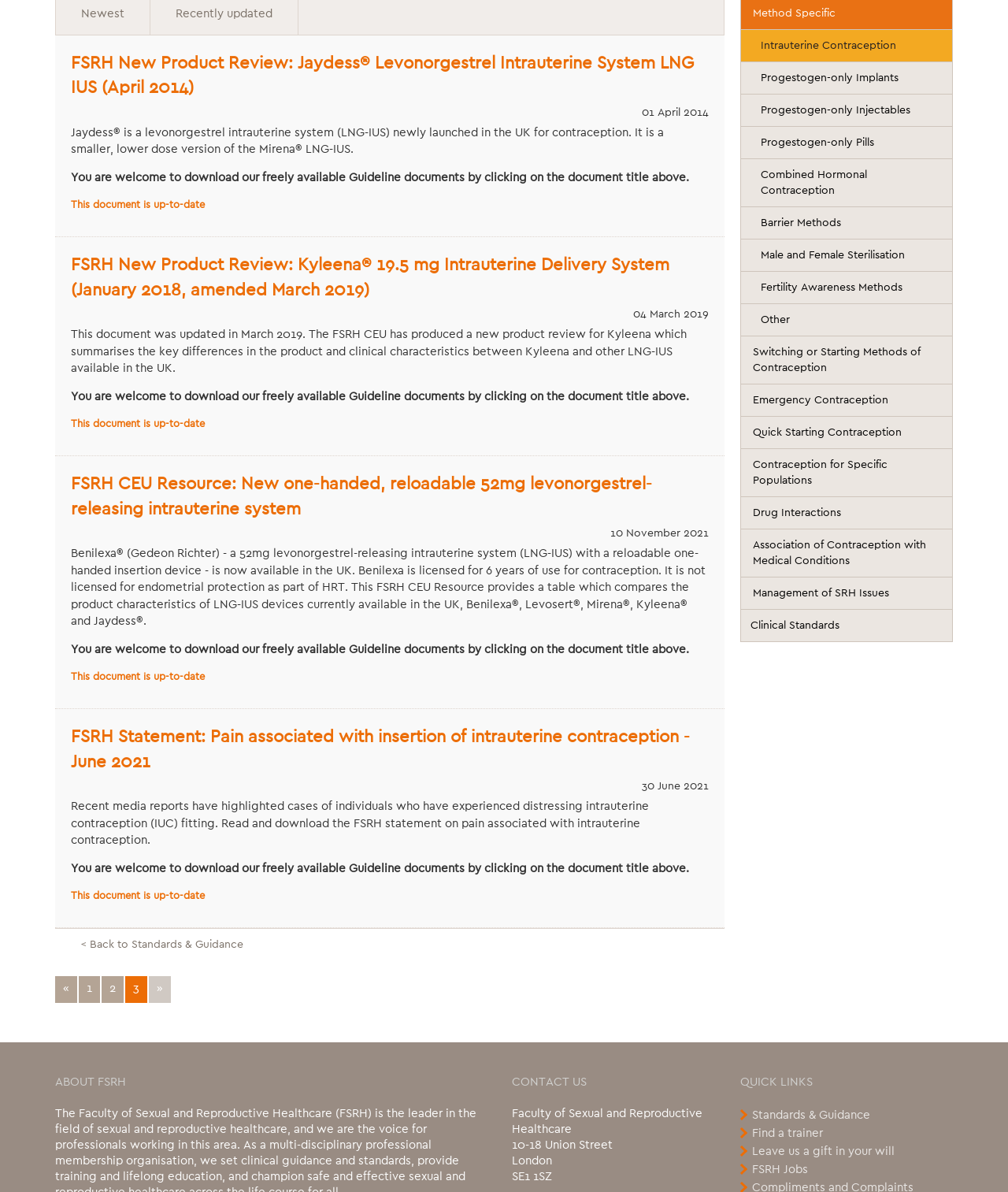Predict the bounding box of the UI element that fits this description: "Standards & Guidance".

[0.746, 0.93, 0.863, 0.94]